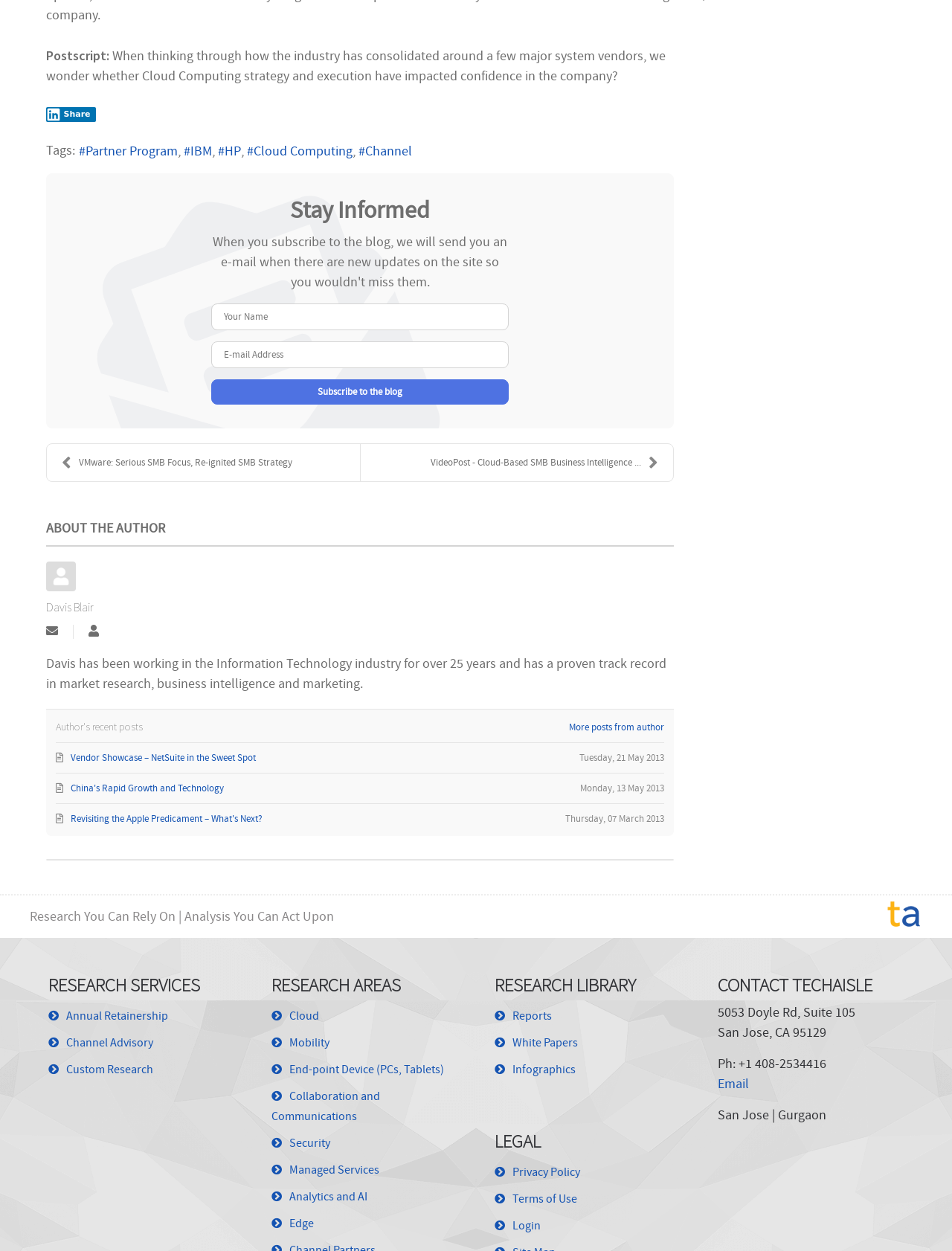What is the company's address?
With the help of the image, please provide a detailed response to the question.

The company's address is mentioned in the 'CONTACT TECHAISLE' section, where it provides the full address, including the street, suite number, city, state, and zip code.